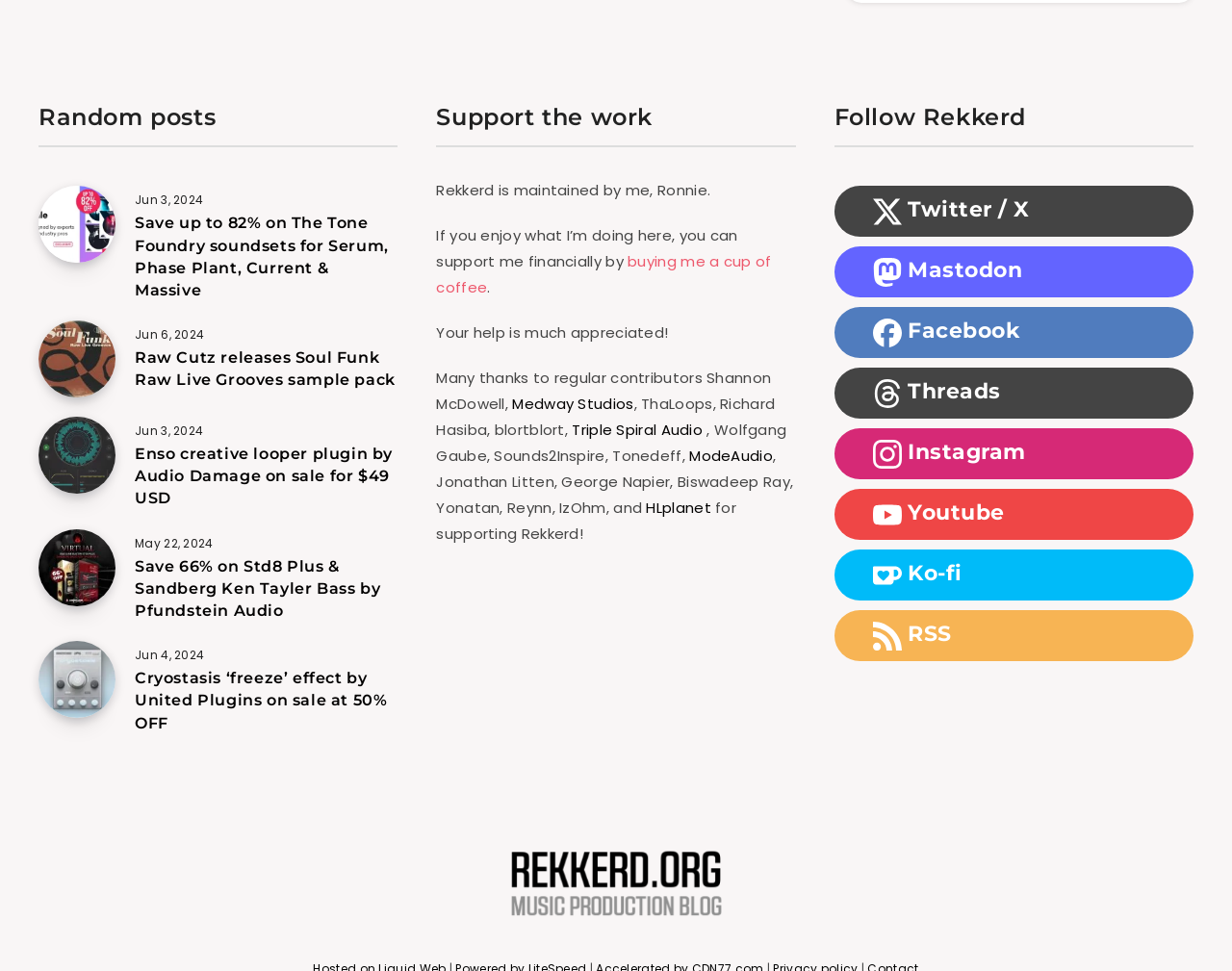What is the date of the article 'Save up to 82% on The Tone Foundry soundsets for Serum, Phase Plant, Current & Massive'?
Using the image as a reference, deliver a detailed and thorough answer to the question.

In the article 'Save up to 82% on The Tone Foundry soundsets for Serum, Phase Plant, Current & Massive', I can see a time element with the text 'Jun 3, 2024'. This suggests that the date of the article is Jun 3, 2024.